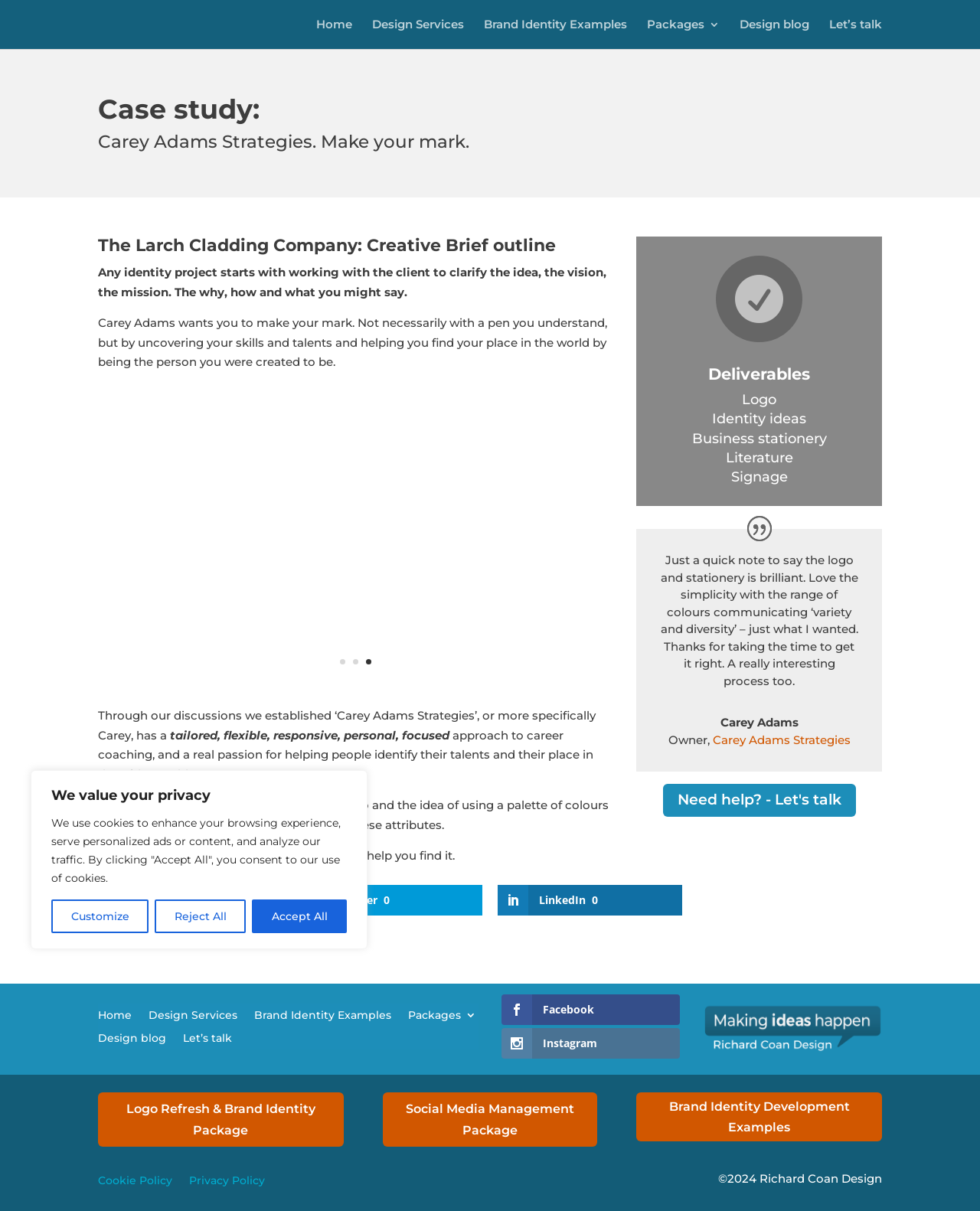Extract the bounding box coordinates for the described element: "Social Media Management Package". The coordinates should be represented as four float numbers between 0 and 1: [left, top, right, bottom].

[0.39, 0.902, 0.61, 0.947]